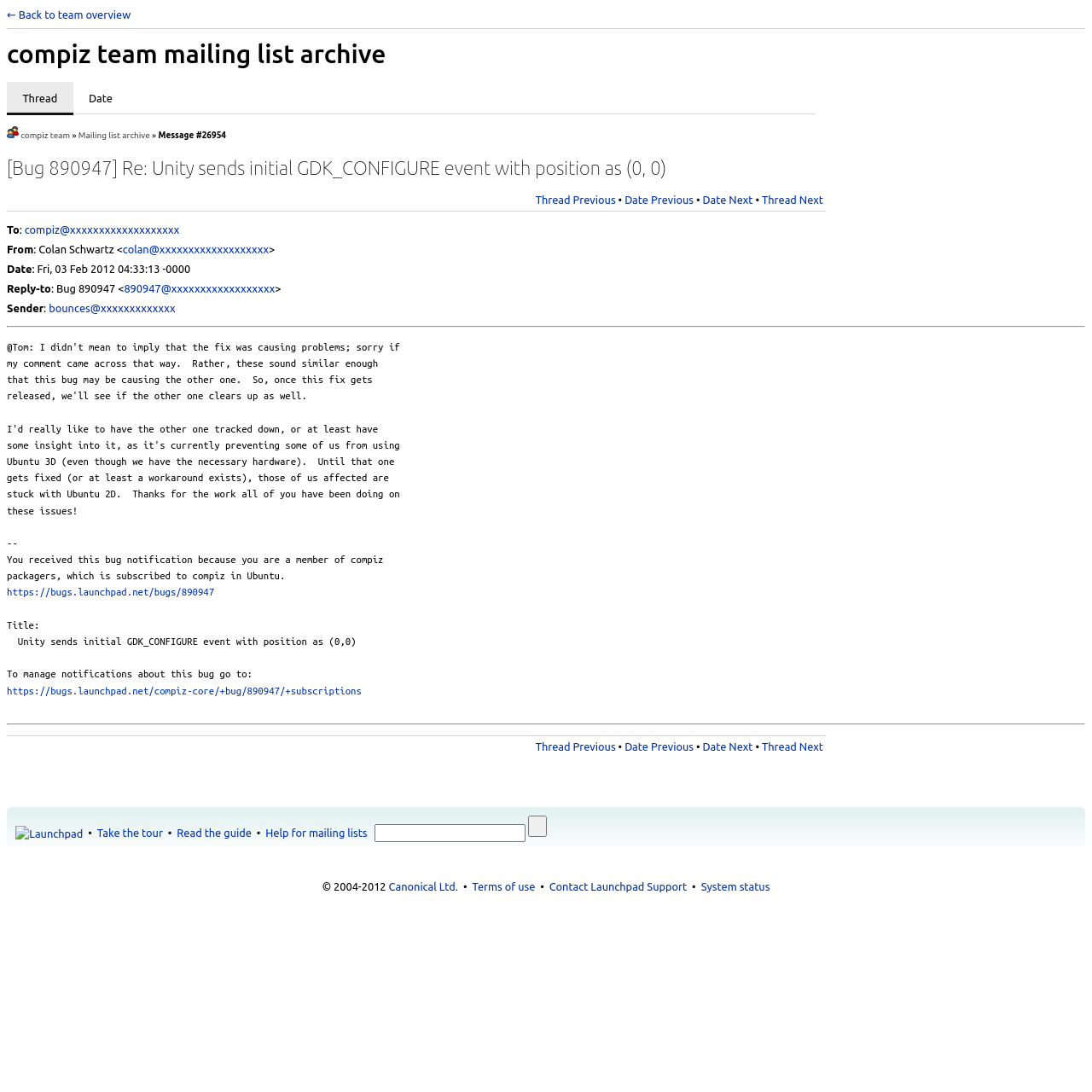What is the headline of the webpage?

compiz team mailing list archive